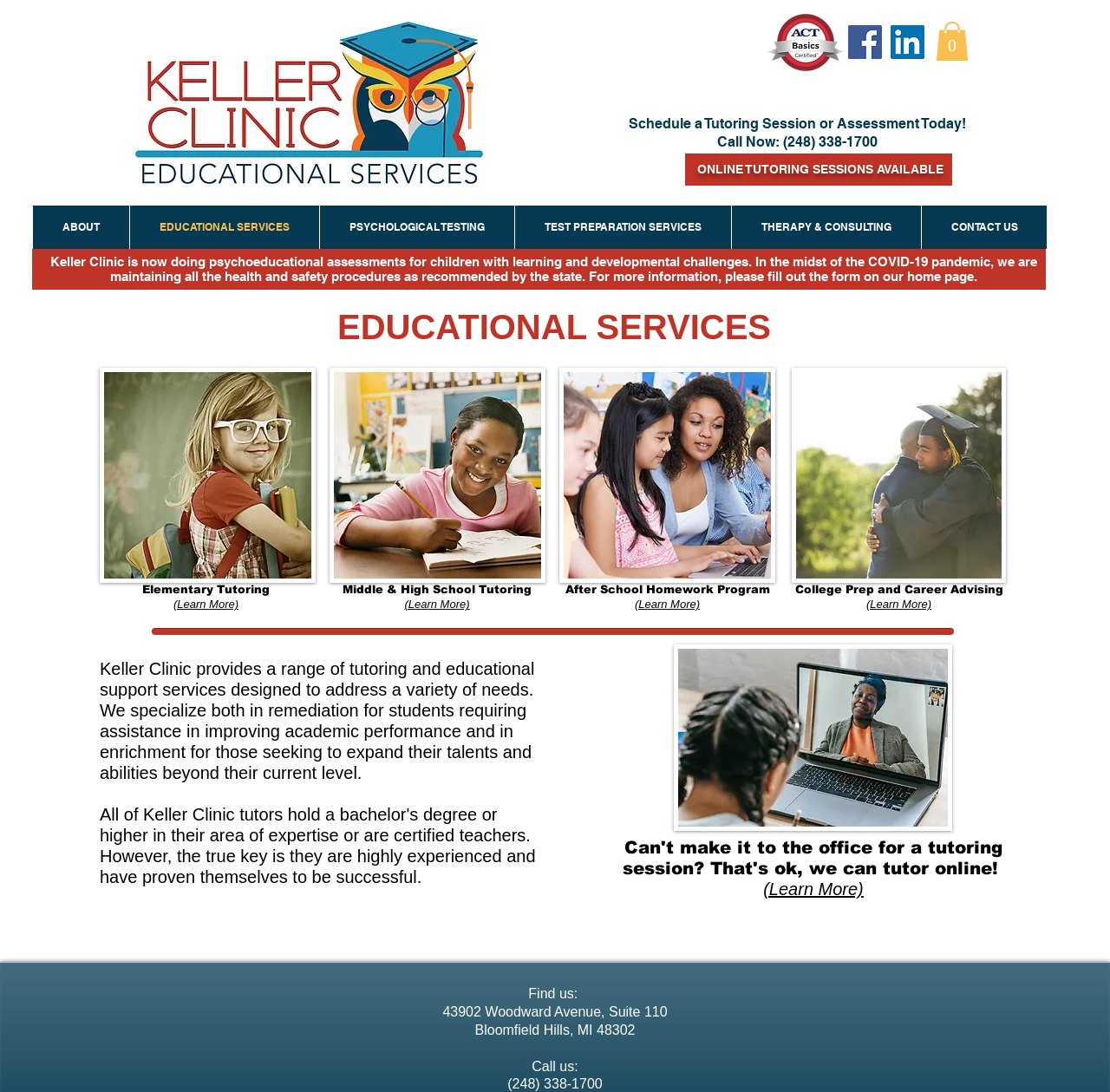Using the description: "TEST PREPARATION SERVICES", determine the UI element's bounding box coordinates. Ensure the coordinates are in the format of four float numbers between 0 and 1, i.e., [left, top, right, bottom].

[0.463, 0.189, 0.659, 0.228]